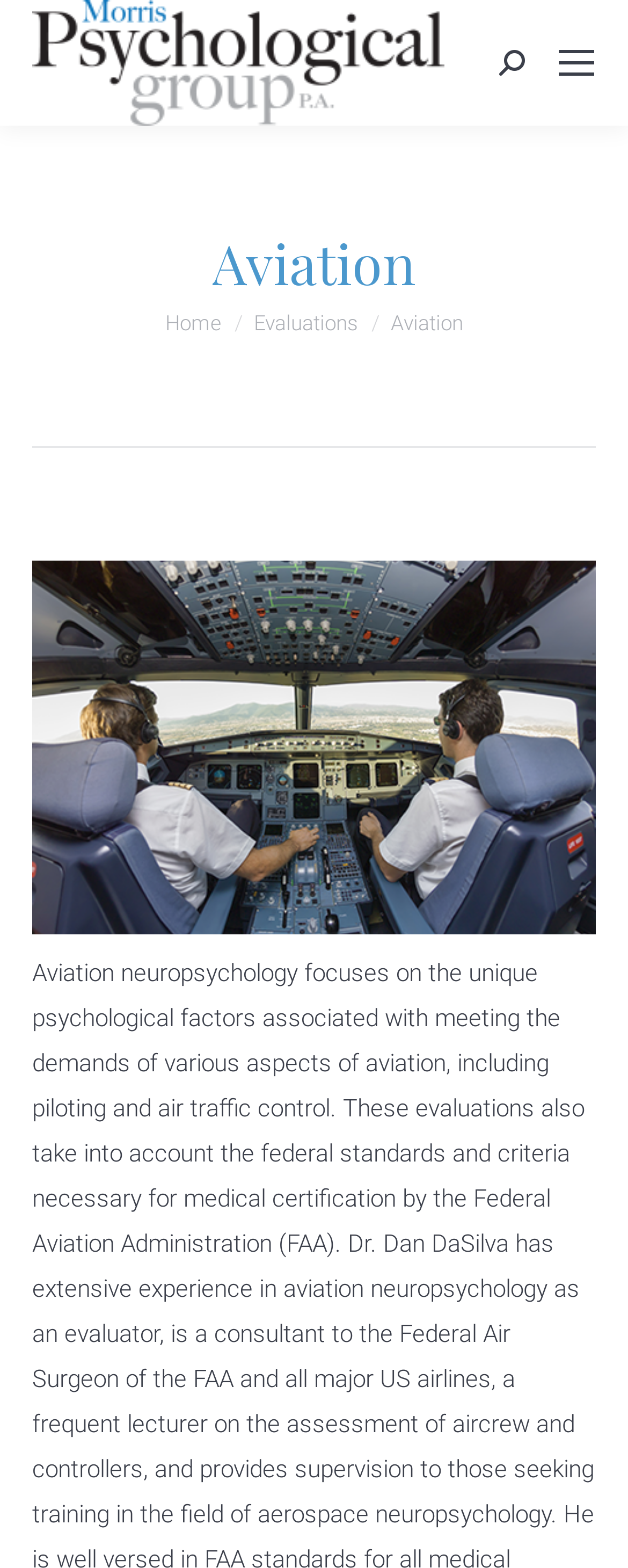Provide the bounding box coordinates of the UI element that matches the description: "Evaluations".

[0.404, 0.198, 0.571, 0.214]